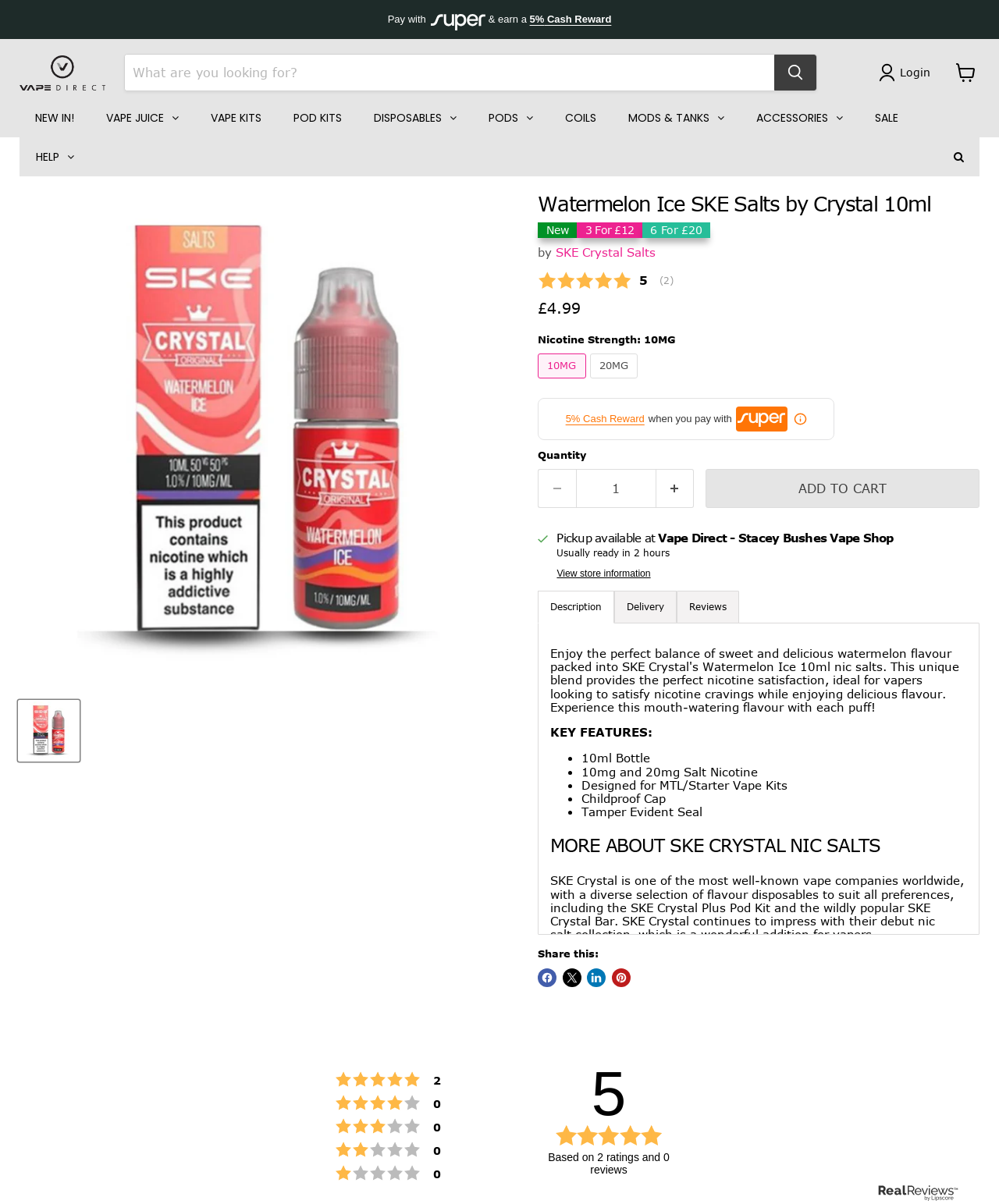Extract the bounding box for the UI element that matches this description: "aria-label="Name" name="name" placeholder="Name"".

None